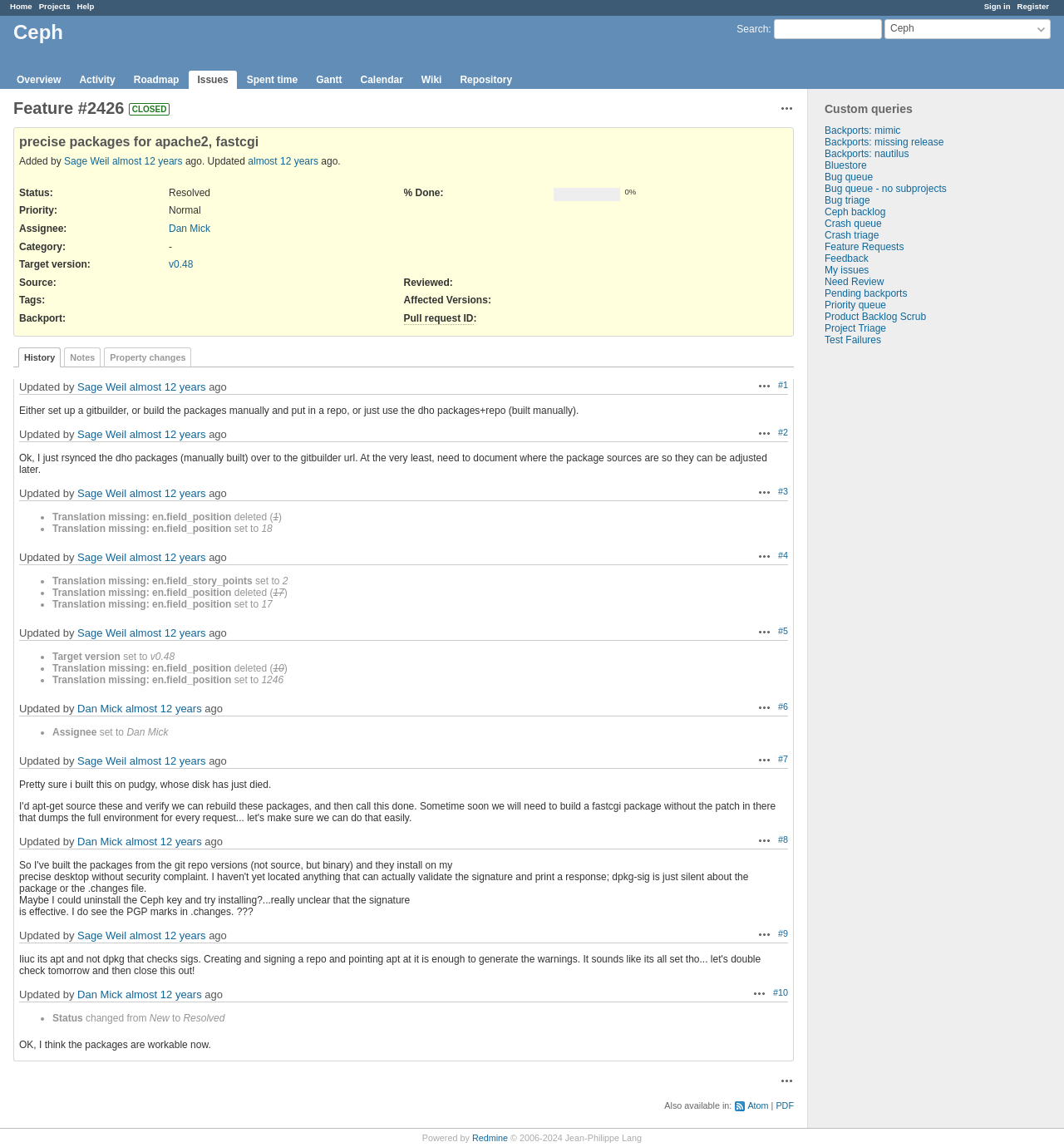Show the bounding box coordinates for the element that needs to be clicked to execute the following instruction: "Sign in". Provide the coordinates in the form of four float numbers between 0 and 1, i.e., [left, top, right, bottom].

[0.925, 0.001, 0.95, 0.009]